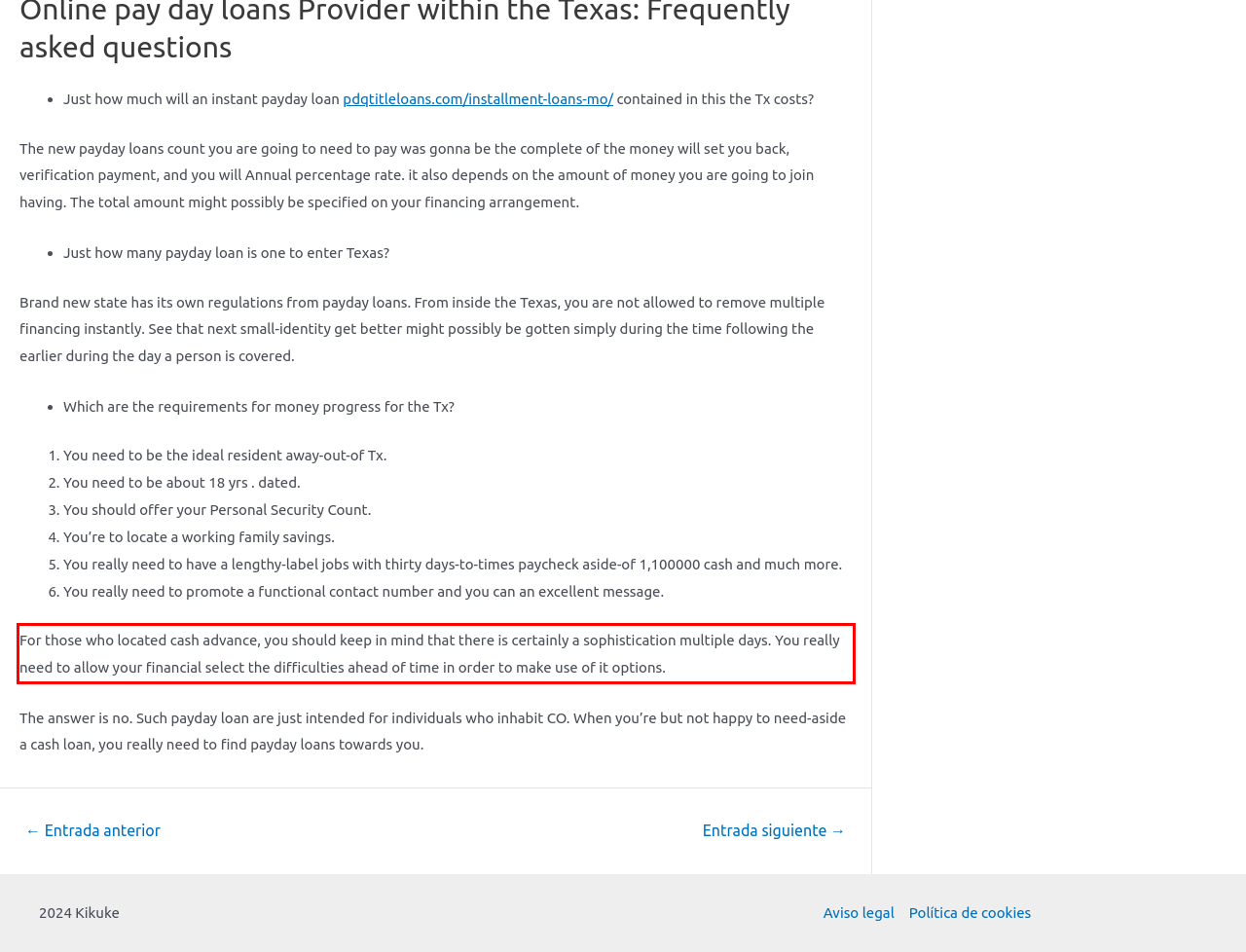Examine the screenshot of the webpage, locate the red bounding box, and generate the text contained within it.

For those who located cash advance, you should keep in mind that there is certainly a sophistication multiple days. You really need to allow your financial select the difficulties ahead of time in order to make use of it options.